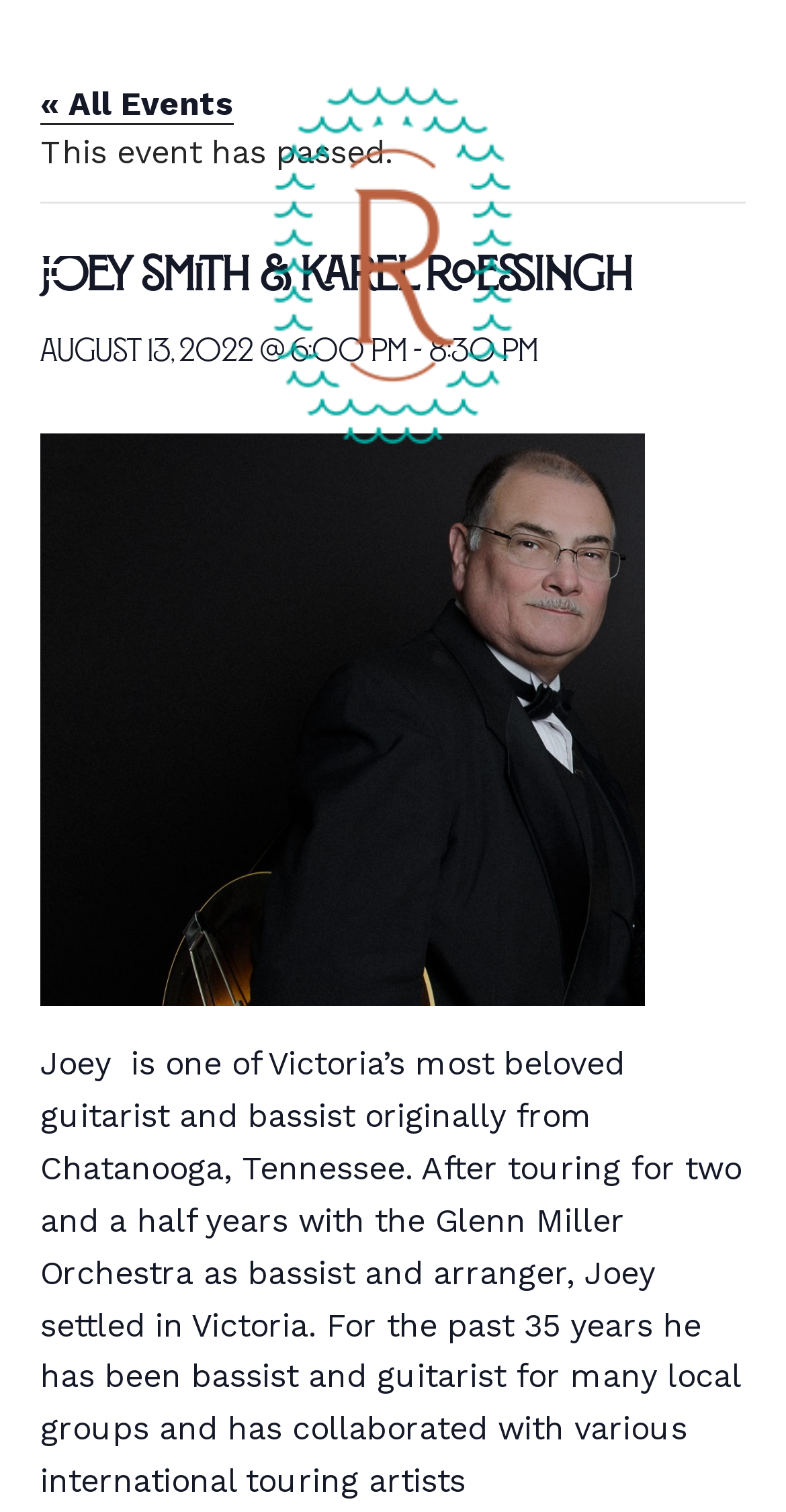Use a single word or phrase to answer the question: 
What is the status of the event?

Passed